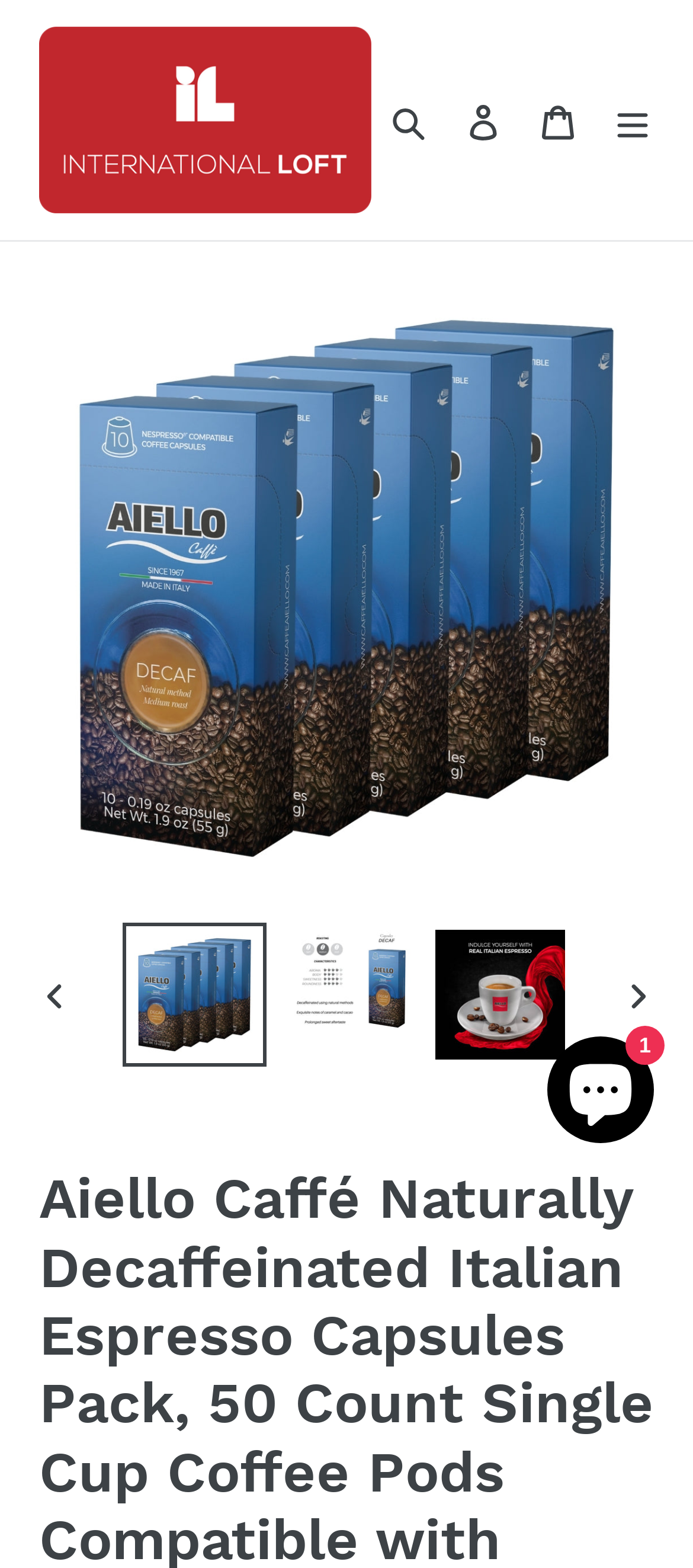Determine the bounding box coordinates of the clickable region to carry out the instruction: "Click on Business".

None